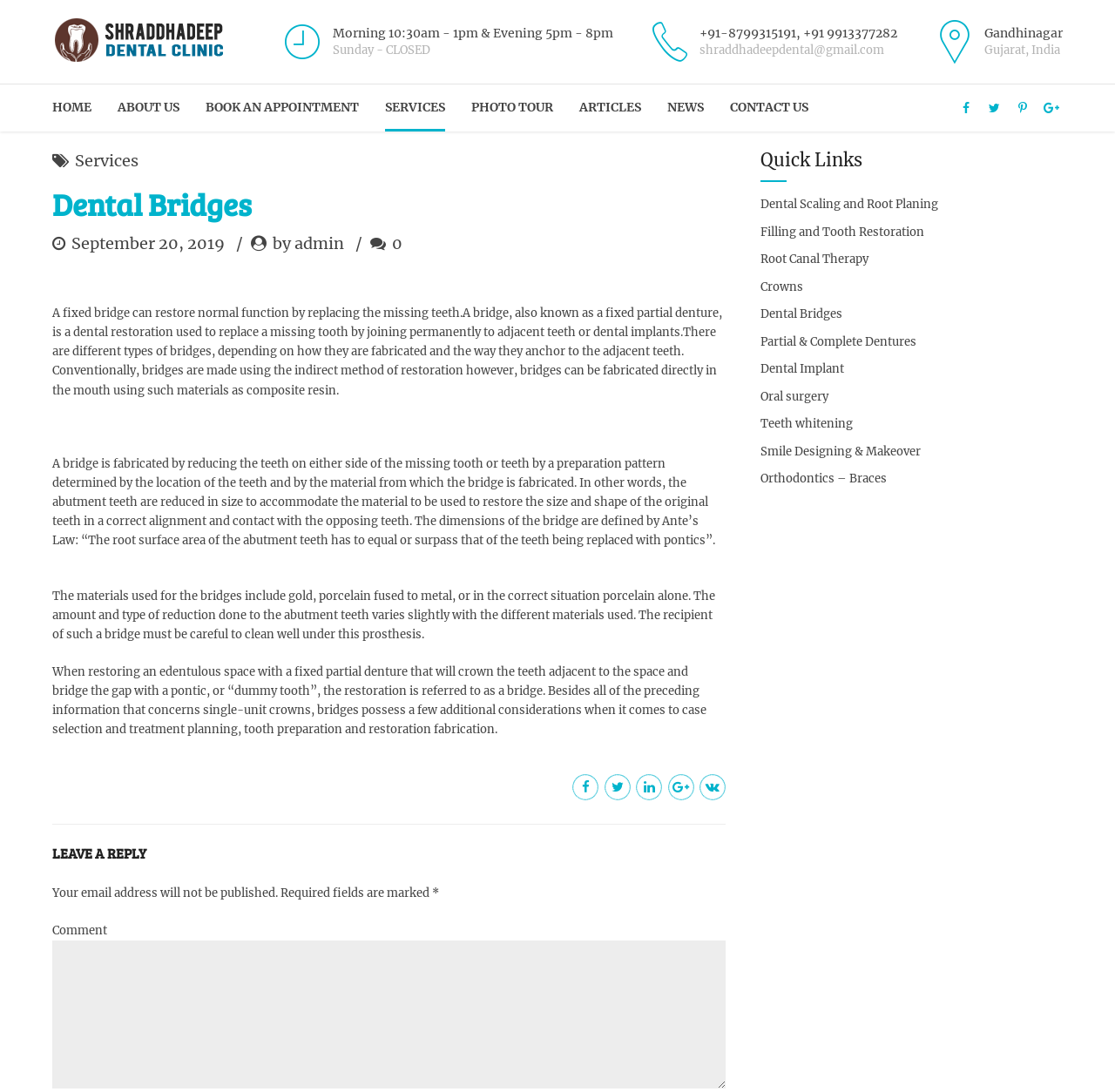Find the bounding box coordinates of the element to click in order to complete the given instruction: "Click on the 'Dental Bridges' link."

[0.345, 0.261, 0.533, 0.285]